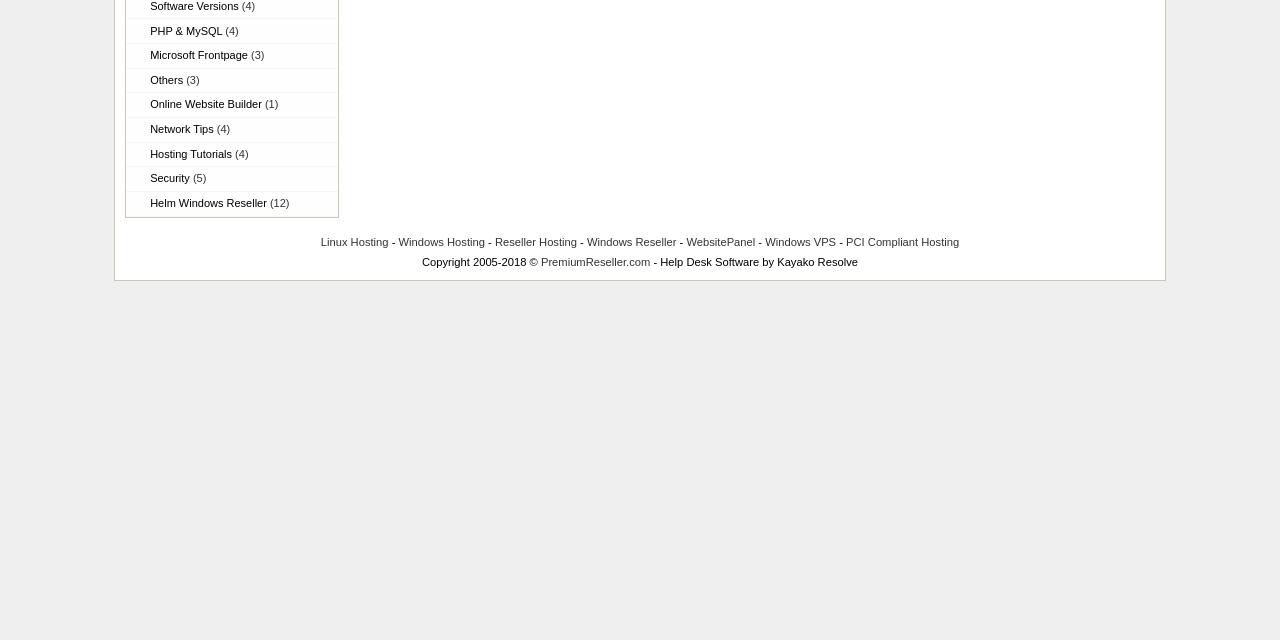Based on the element description: "WebsitePanel", identify the UI element and provide its bounding box coordinates. Use four float numbers between 0 and 1, [left, top, right, bottom].

[0.536, 0.368, 0.59, 0.387]